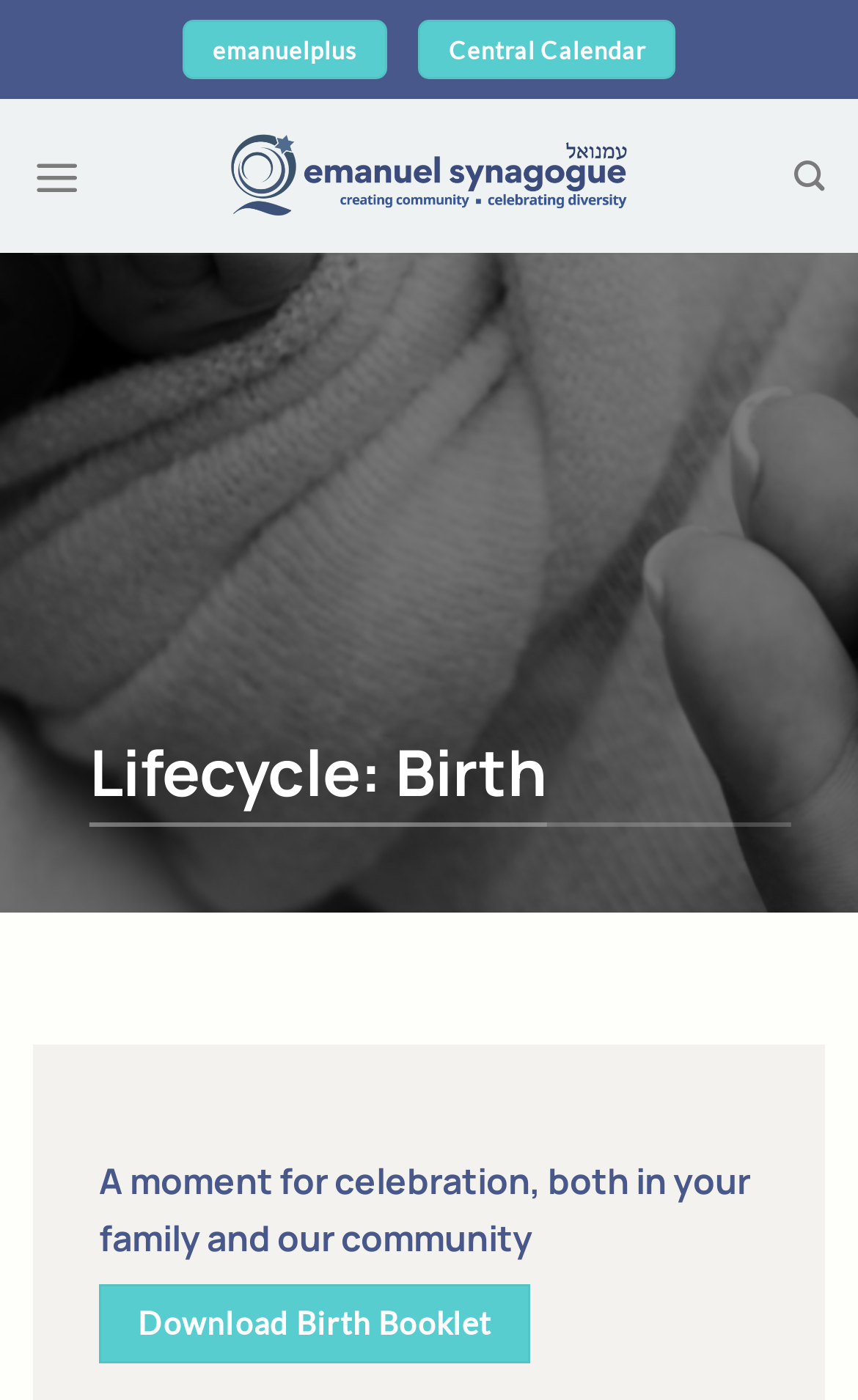Based on the description "emanuelplus", find the bounding box of the specified UI element.

[0.212, 0.013, 0.452, 0.057]